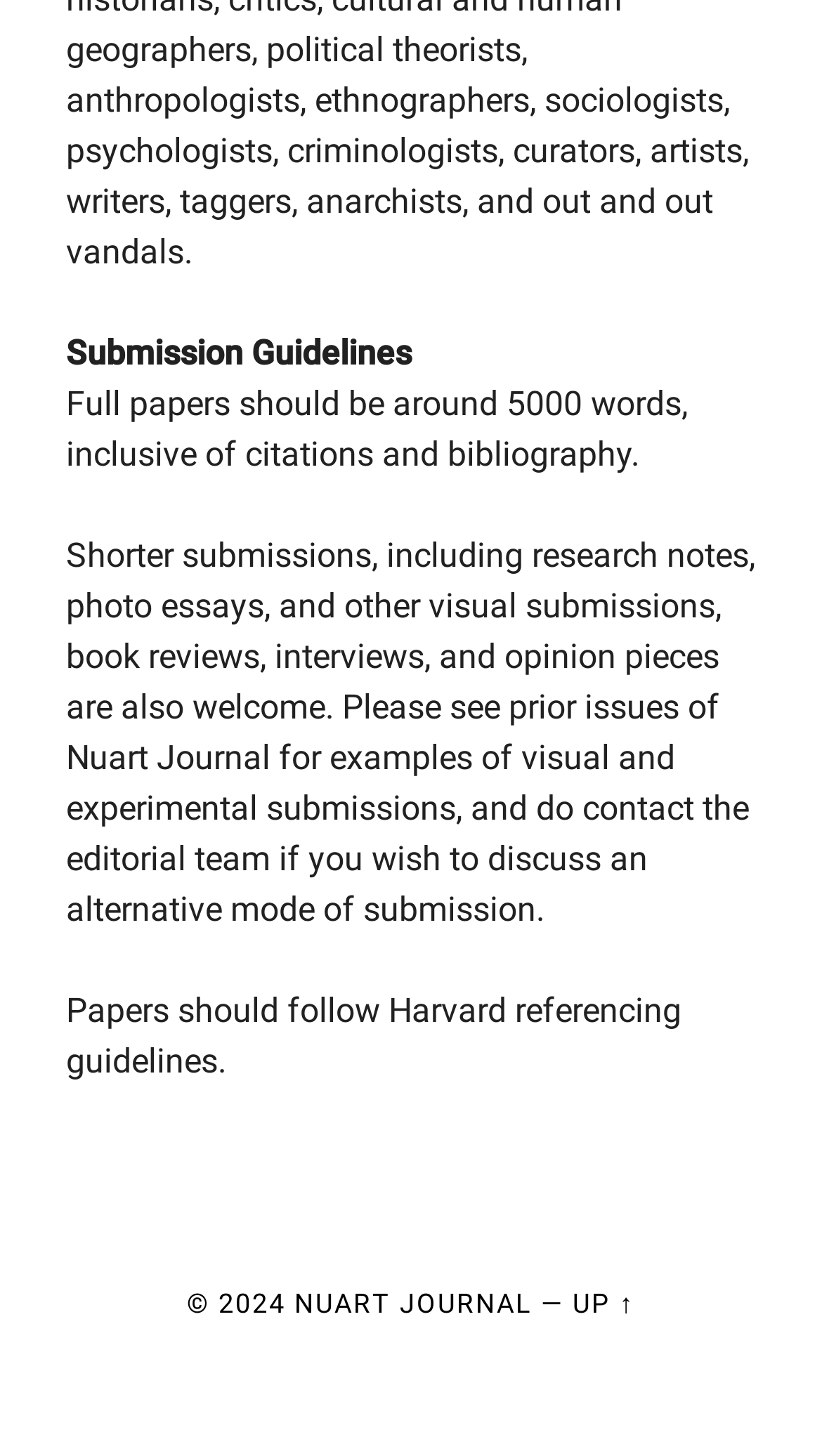What is the purpose of the 'UP ↑' link?
Based on the visual information, provide a detailed and comprehensive answer.

The 'UP ↑' link is likely used to navigate to the top of the webpage, as its position and arrow symbol suggest, and its functionality can be inferred from its context.